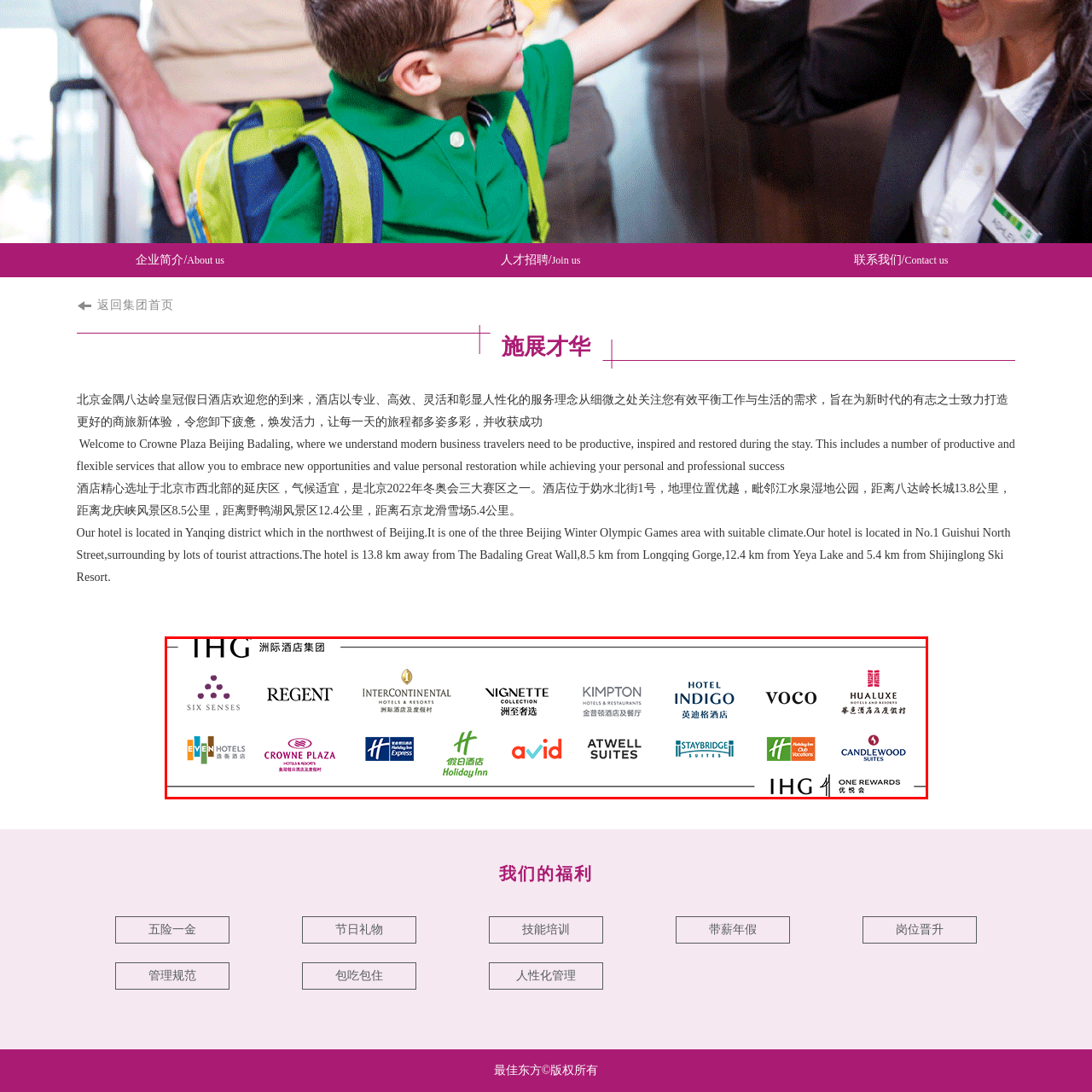Inspect the image surrounded by the red outline and respond to the question with a brief word or phrase:
What is the purpose of the brand logos arrangement?

To show varied hospitality experiences